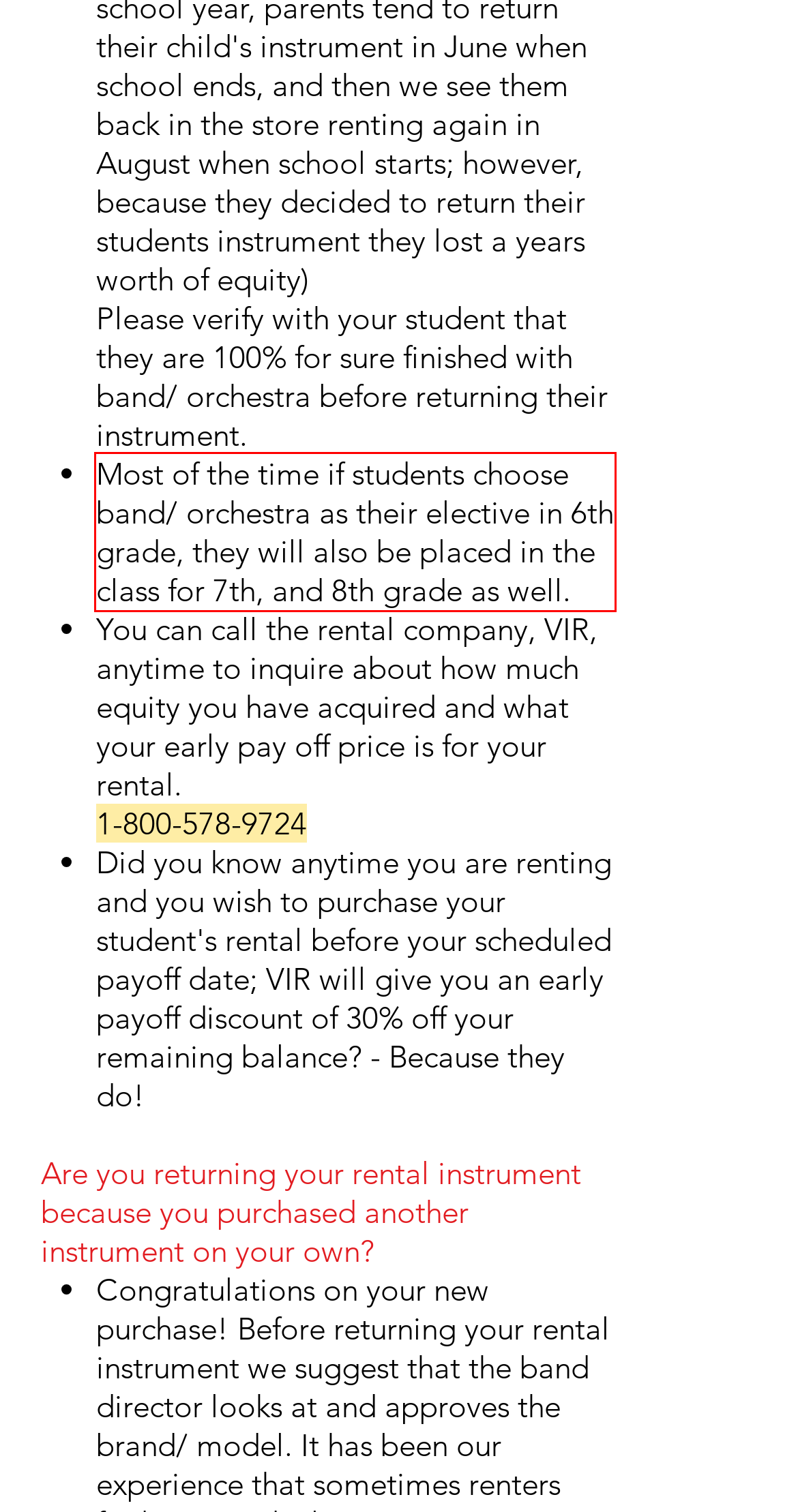There is a UI element on the webpage screenshot marked by a red bounding box. Extract and generate the text content from within this red box.

Most of the time if students choose band/ orchestra as their elective in 6th grade, they will also be placed in the class for 7th, and 8th grade as well.